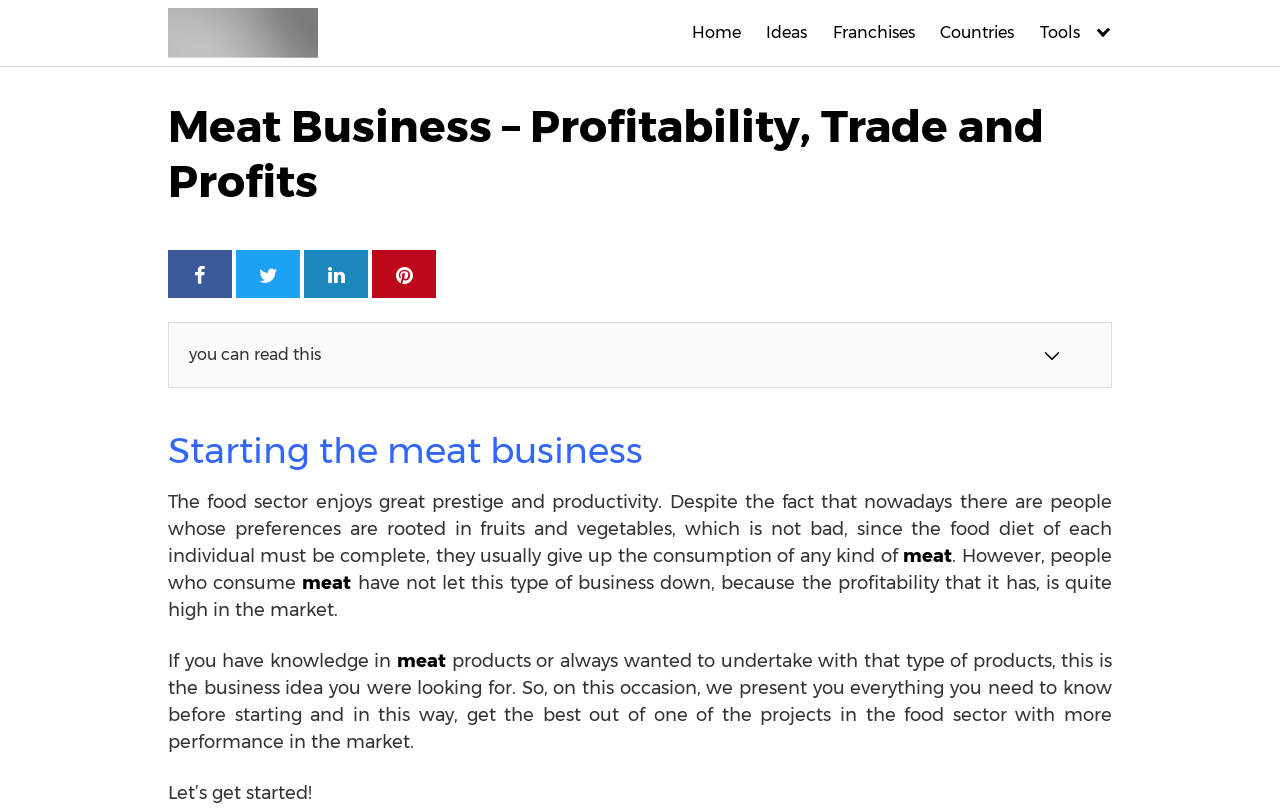Please reply with a single word or brief phrase to the question: 
What type of products are mentioned on this webpage?

Meat products